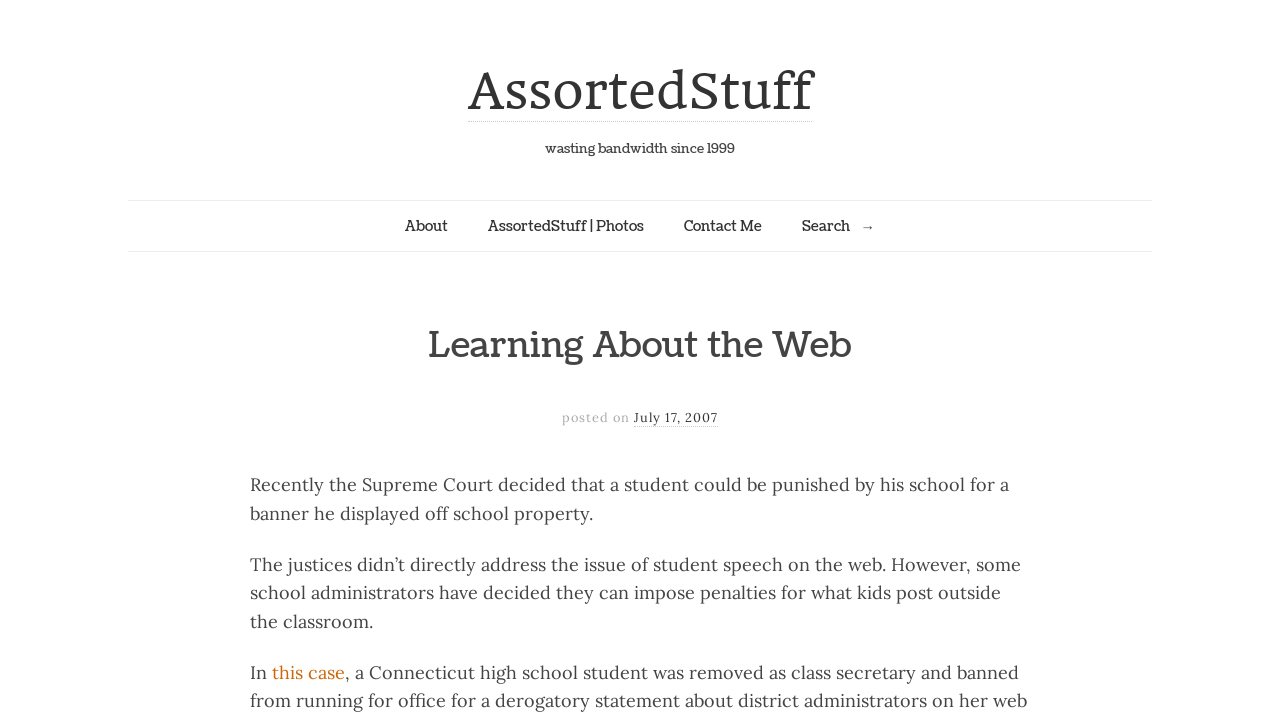Given the description: "AssortedStuff", determine the bounding box coordinates of the UI element. The coordinates should be formatted as four float numbers between 0 and 1, [left, top, right, bottom].

[0.366, 0.086, 0.634, 0.171]